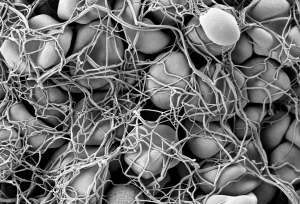What is the purpose of fibrin strands?
Answer the question with a single word or phrase, referring to the image.

Clotting process